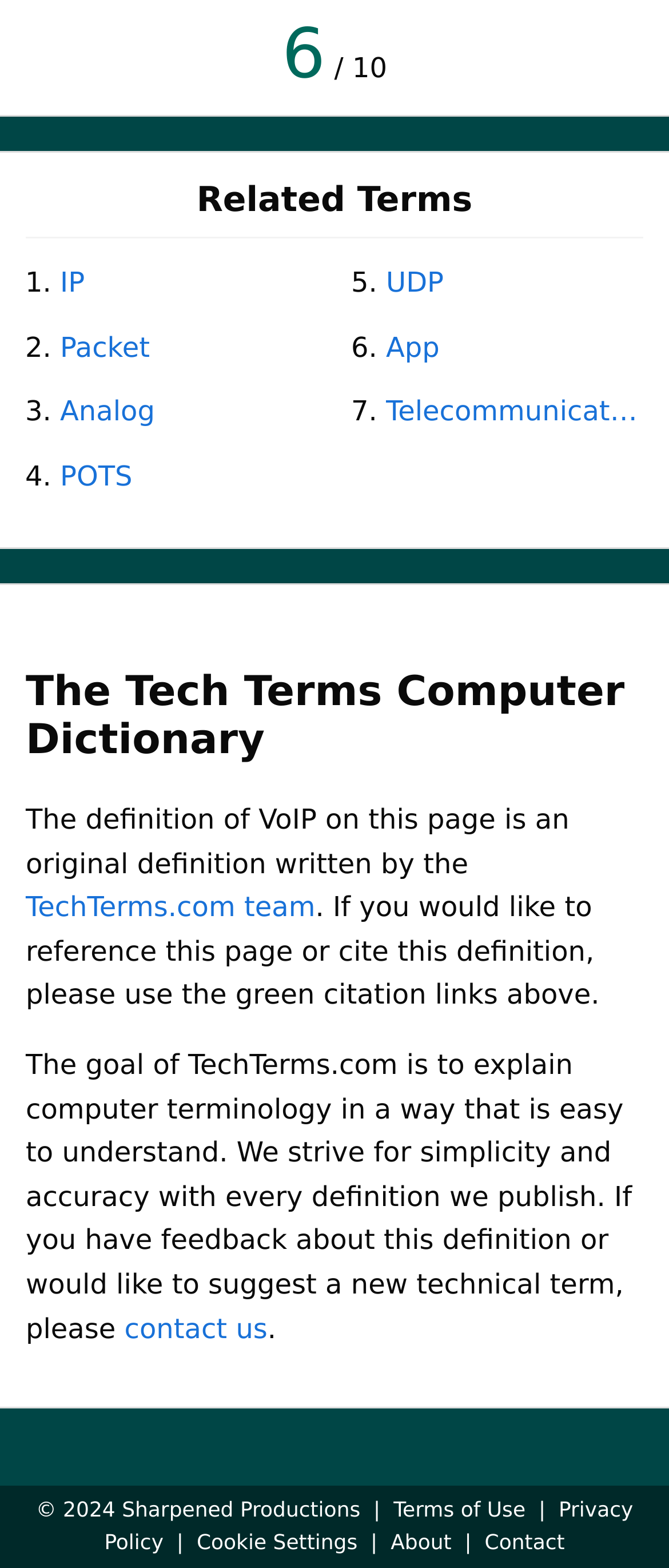From the element description: "About", extract the bounding box coordinates of the UI element. The coordinates should be expressed as four float numbers between 0 and 1, in the order [left, top, right, bottom].

[0.584, 0.976, 0.675, 0.992]